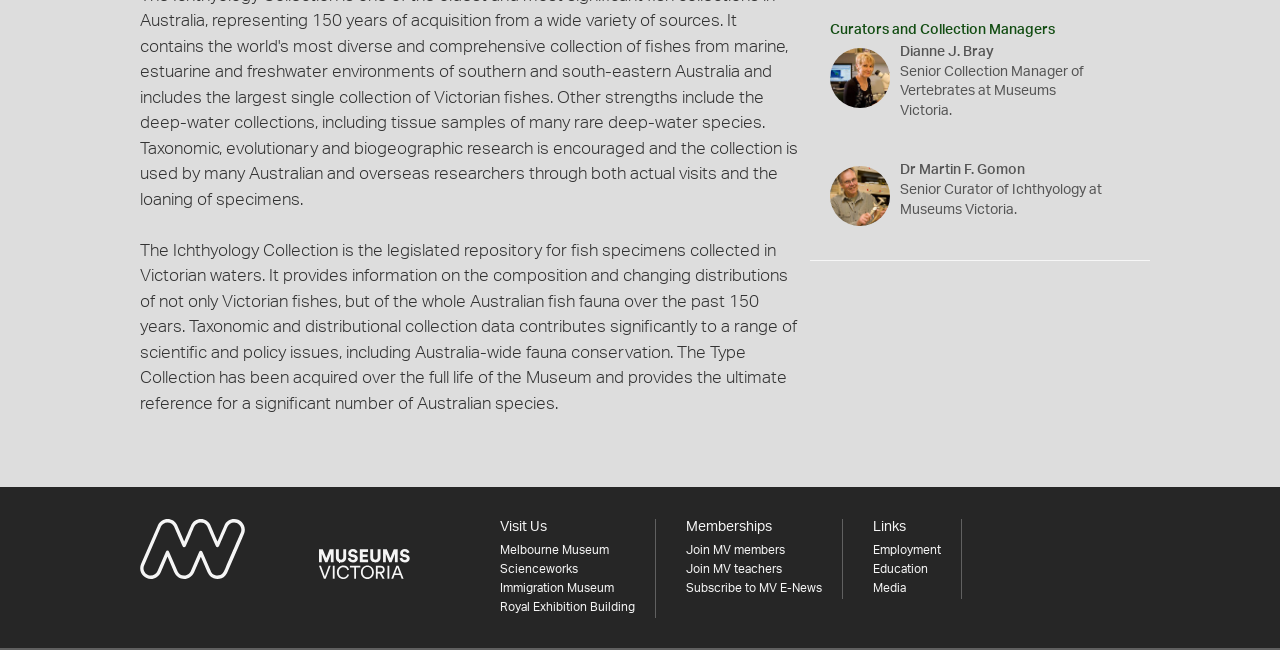How many museums are listed under the 'Visit Us' section?
Refer to the image and provide a concise answer in one word or phrase.

4